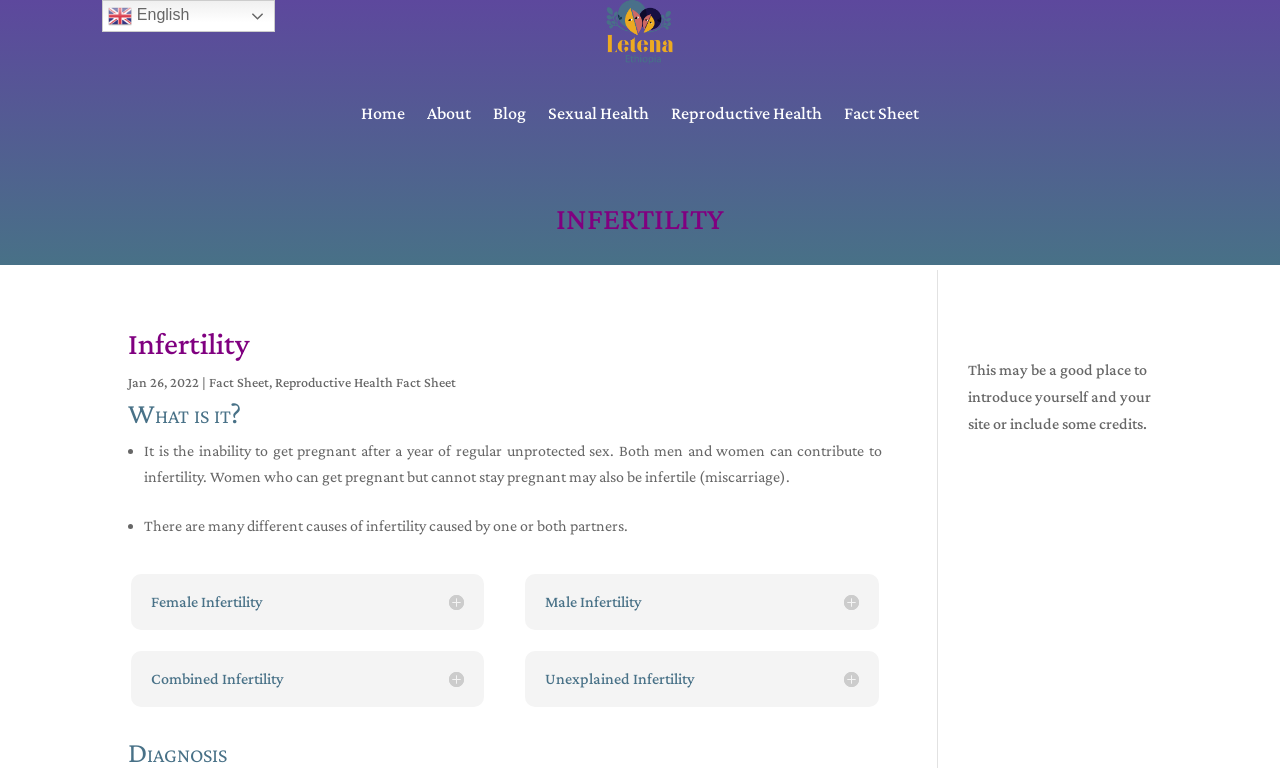Determine the bounding box coordinates of the clickable region to execute the instruction: "Read about Female Infertility". The coordinates should be four float numbers between 0 and 1, denoted as [left, top, right, bottom].

[0.118, 0.774, 0.363, 0.795]